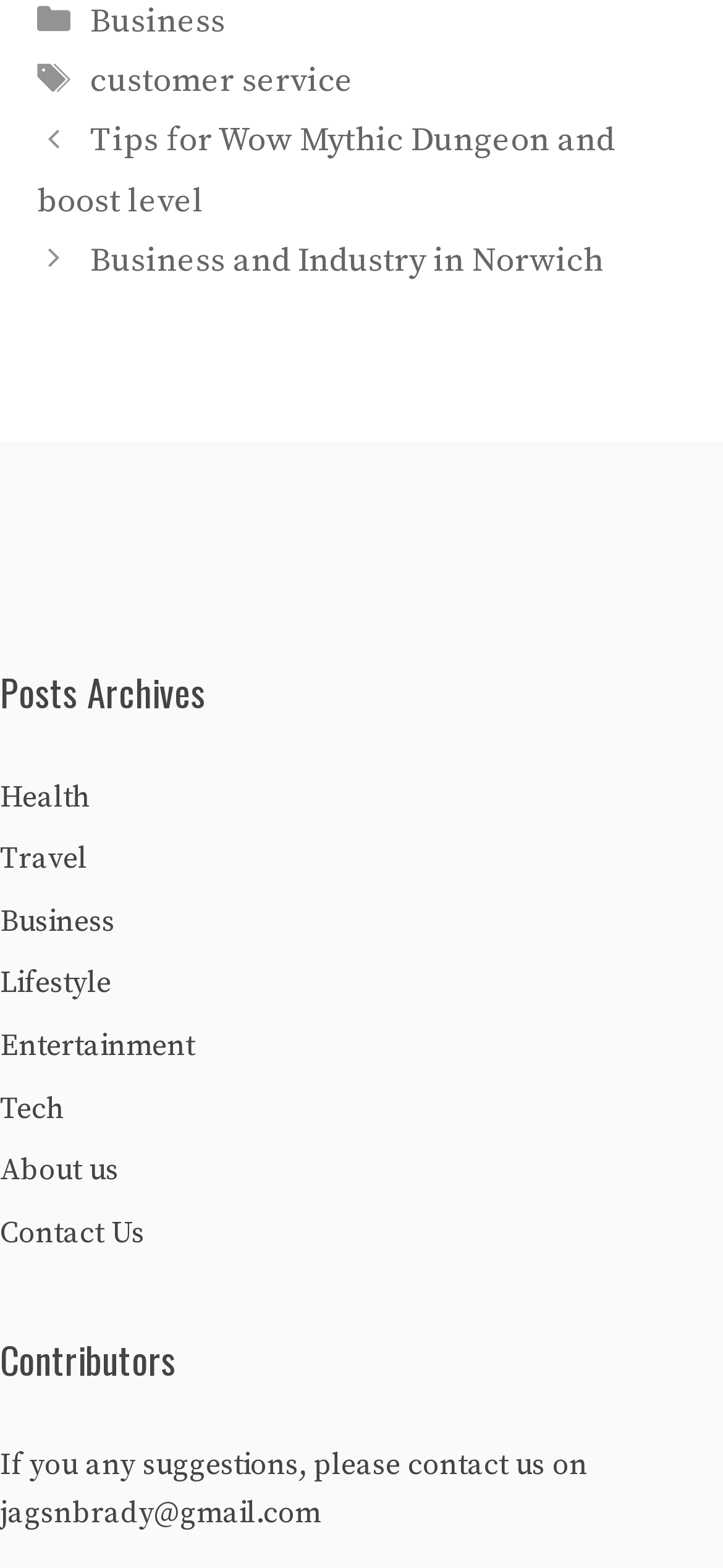Please provide a detailed answer to the question below by examining the image:
How many contributors are listed?

Under the 'Contributors' section, I did not find any list of contributors, so there are no contributors listed.